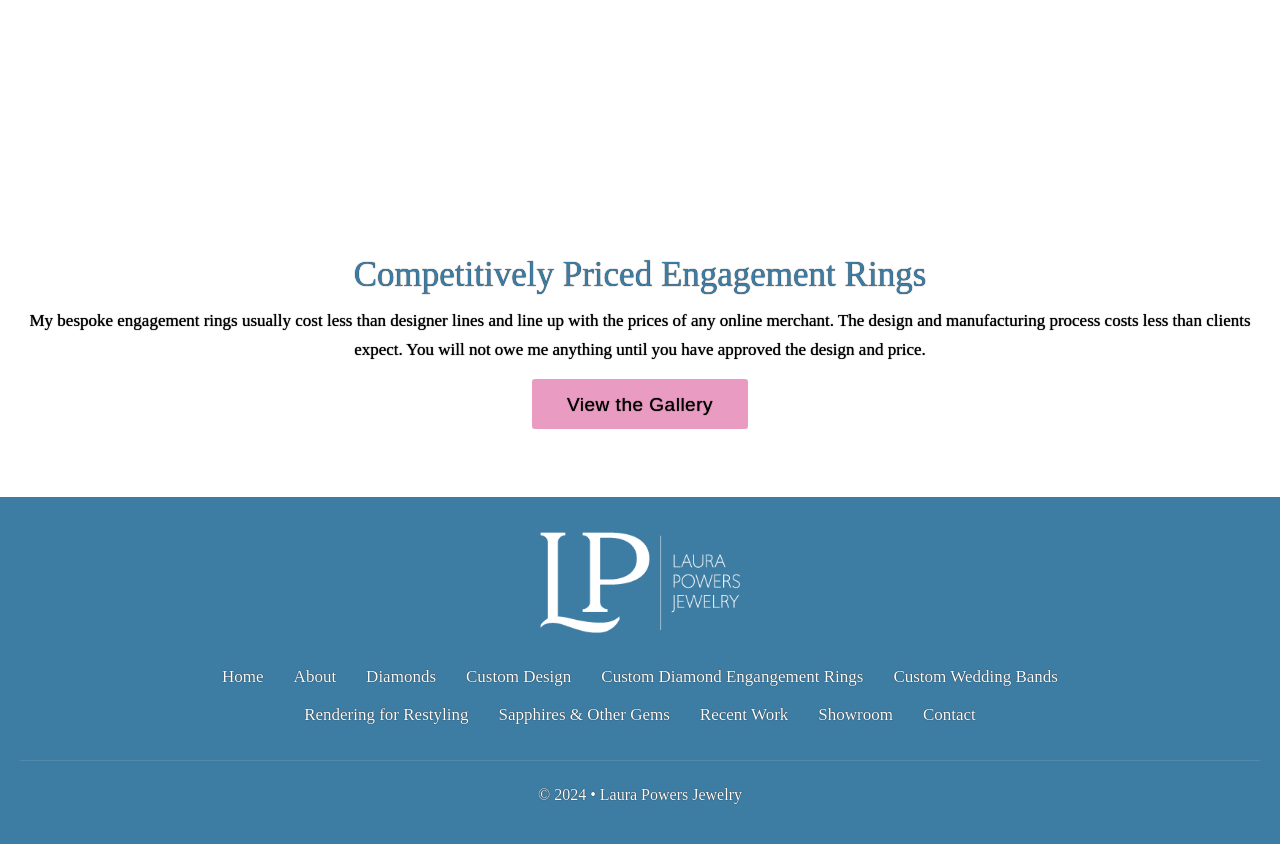Using the provided description: "Custom Design", find the bounding box coordinates of the corresponding UI element. The output should be four float numbers between 0 and 1, in the format [left, top, right, bottom].

[0.364, 0.785, 0.446, 0.819]